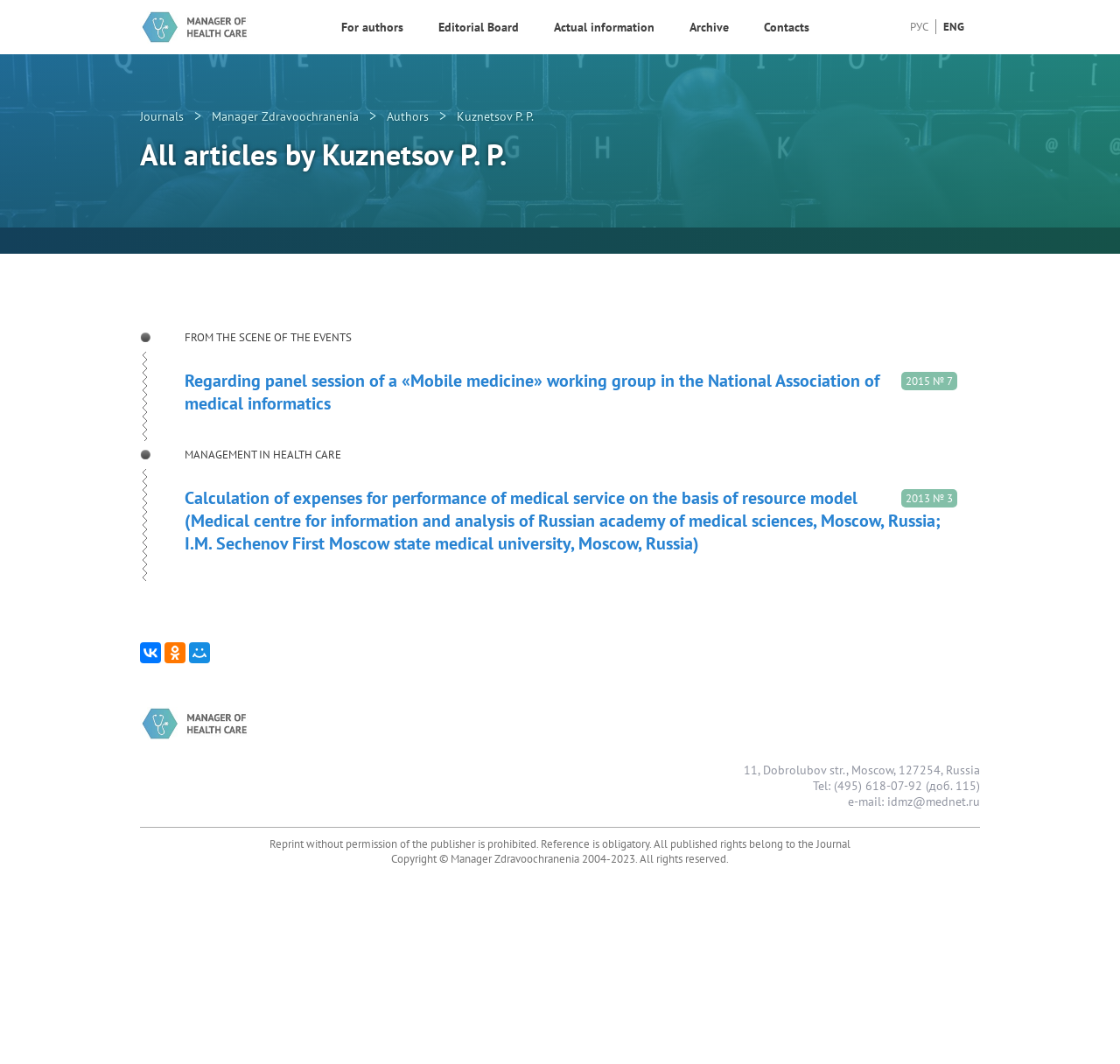Please reply to the following question using a single word or phrase: 
What is the language of the webpage?

Russian and English